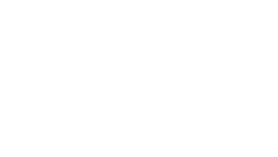What season is the message of the image related to?
Using the image provided, answer with just one word or phrase.

Easter season